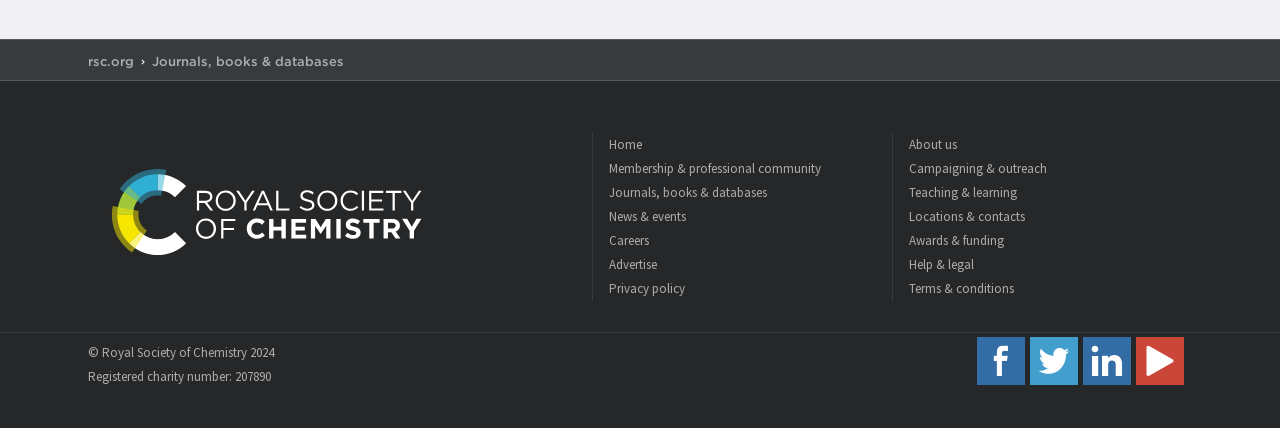What are the main categories on the webpage?
Please respond to the question thoroughly and include all relevant details.

The main categories on the webpage can be determined by looking at the link elements with the descriptions 'Home', 'About us', 'Membership & professional community', 'Campaigning & outreach', 'Journals, books & databases', 'Teaching & learning', 'News & events', 'Locations & contacts', 'Careers', 'Awards & funding', 'Advertise', and 'Help & legal'.